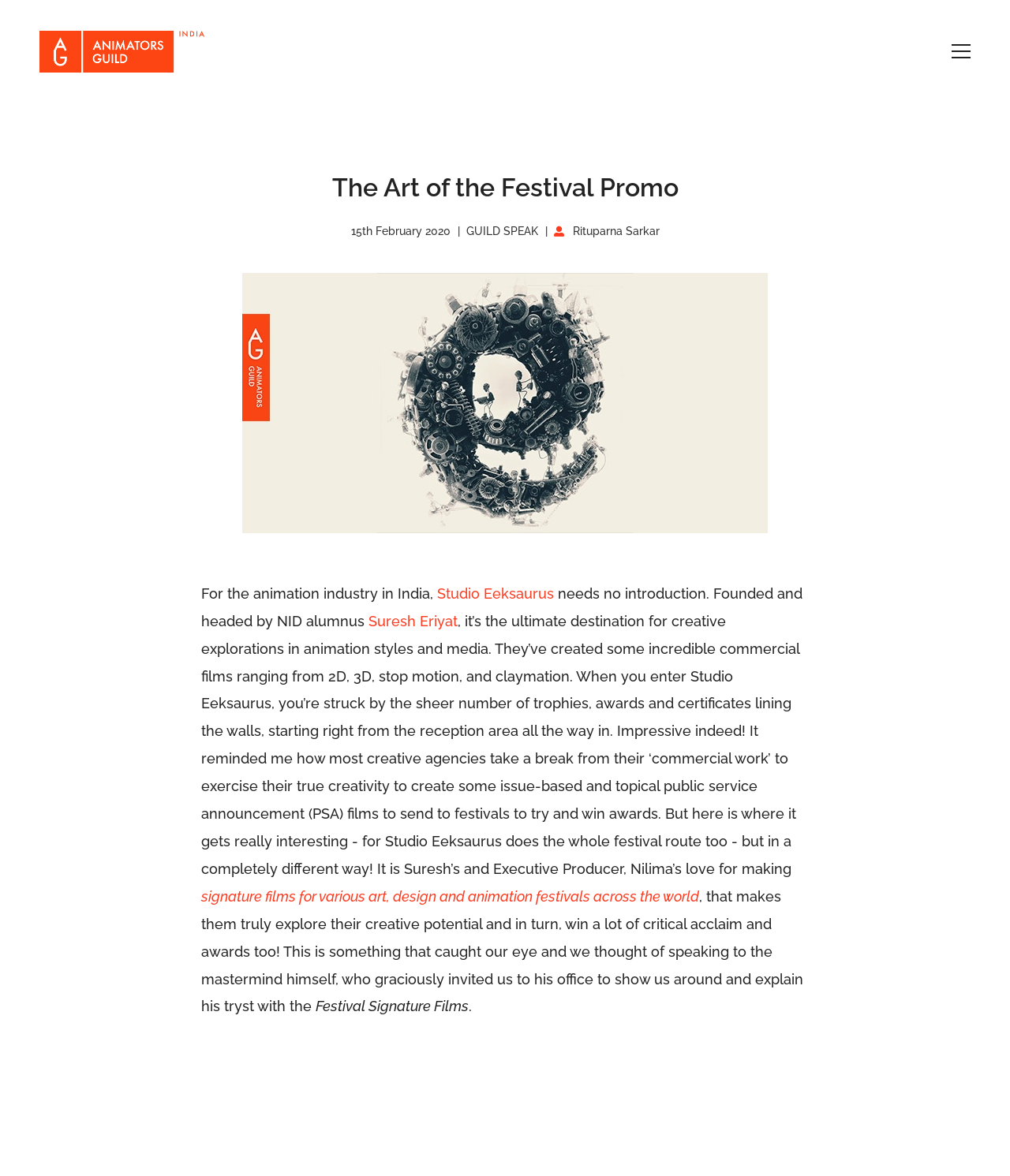When did Studio Eeksaurus start creating signature films?
Please provide a single word or phrase based on the screenshot.

2013